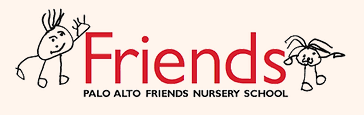How many figures are drawn in the logo?
Give a detailed explanation using the information visible in the image.

According to the caption, accompanying the text are adorable, child-like drawings of two figures, one resembling a happy child with stick arms and the other a playful character with a ponytail, which implies that there are two figures drawn in the logo.